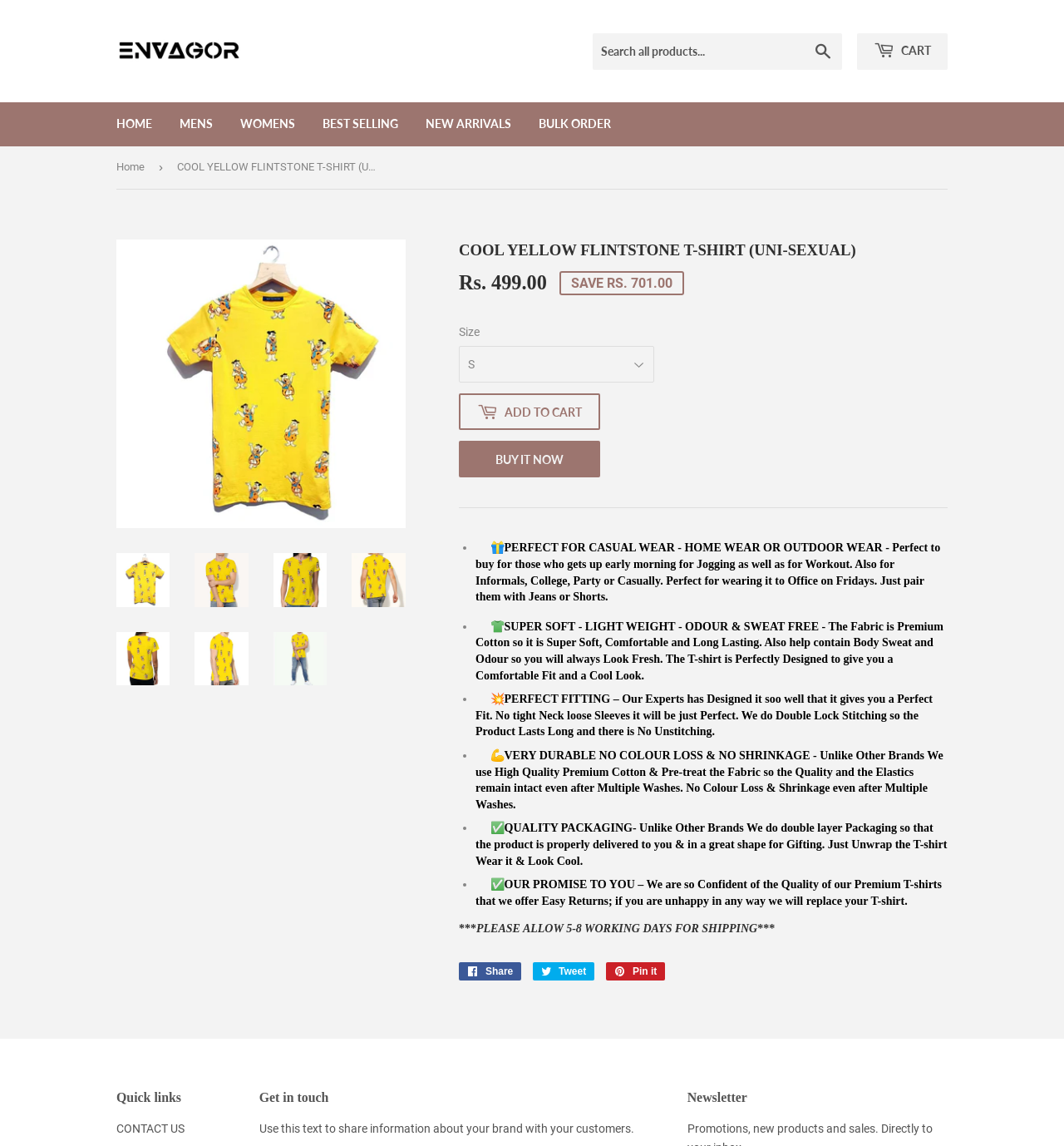Please specify the bounding box coordinates of the clickable region necessary for completing the following instruction: "Search all products". The coordinates must consist of four float numbers between 0 and 1, i.e., [left, top, right, bottom].

[0.557, 0.029, 0.791, 0.061]